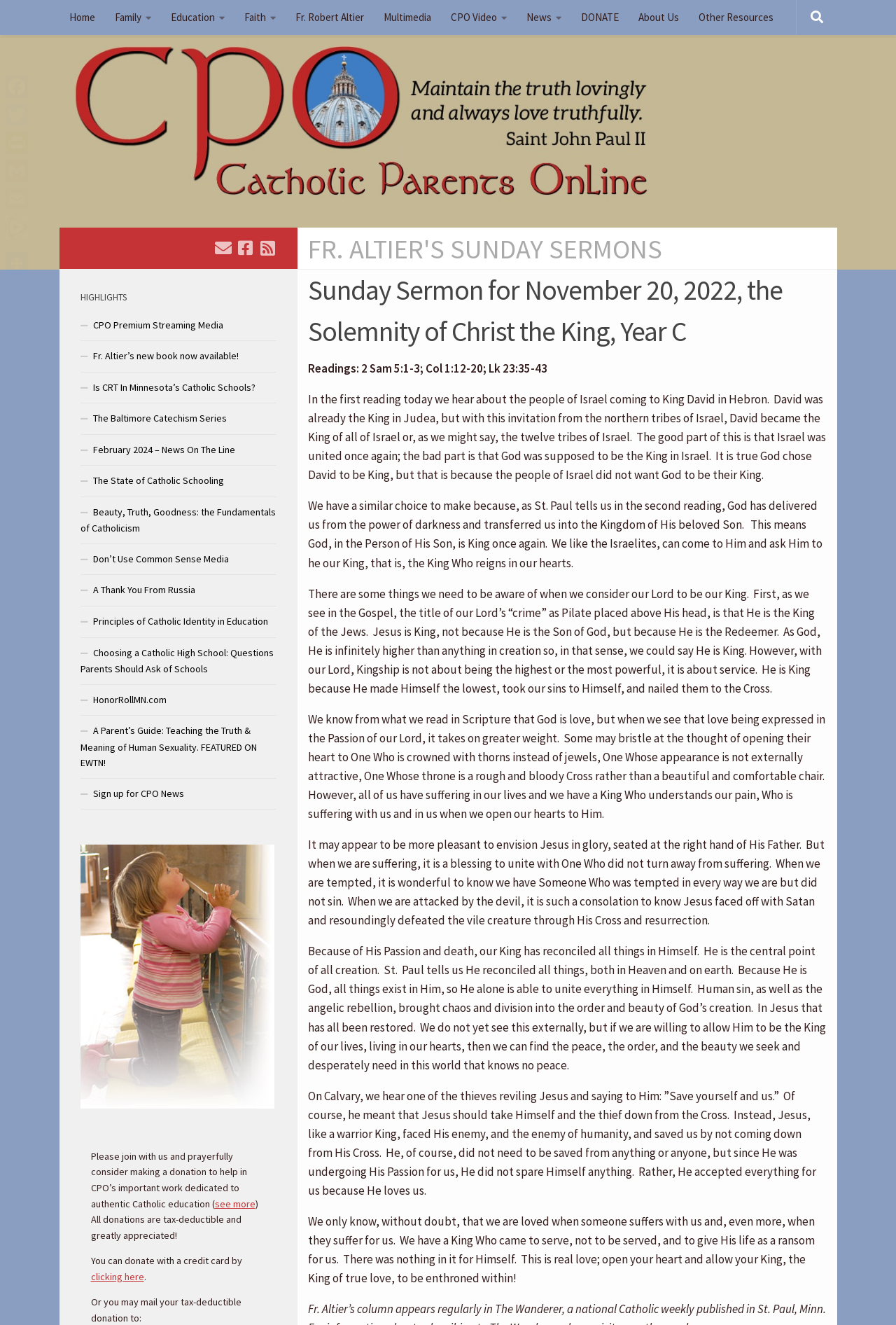Please determine the bounding box coordinates for the UI element described as: "The State of Catholic Schooling".

[0.089, 0.352, 0.308, 0.375]